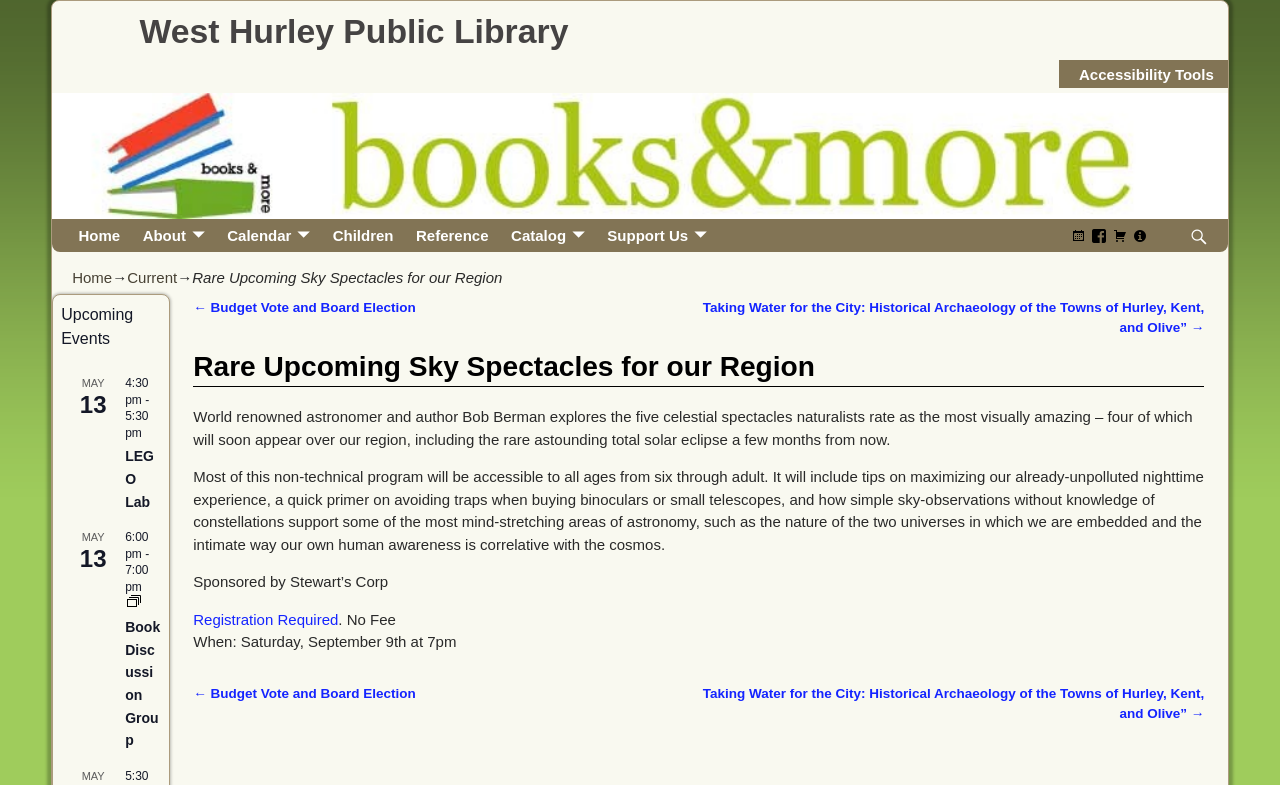Please provide a brief answer to the question using only one word or phrase: 
How many upcoming events are listed?

2